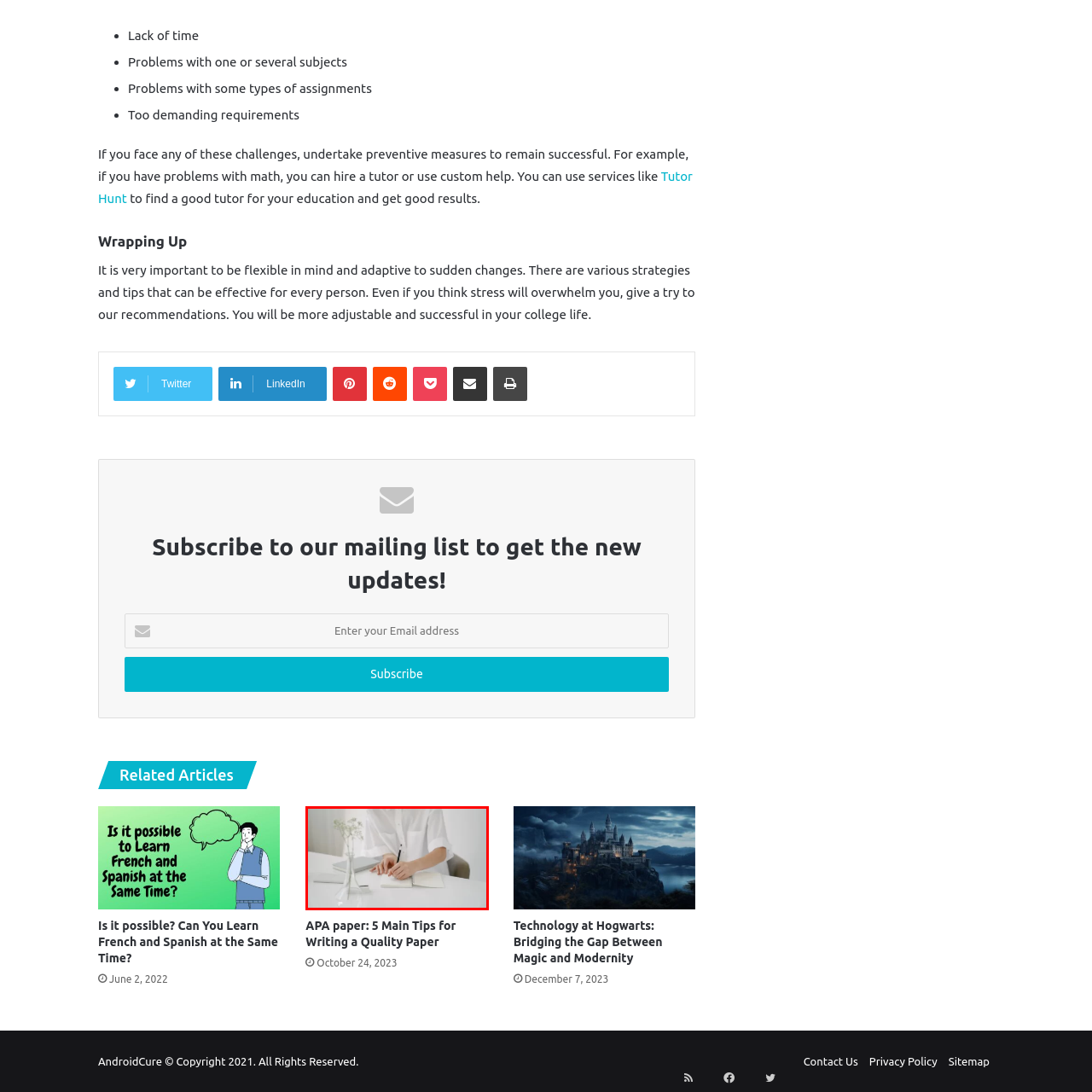Using the image highlighted in the red border, answer the following question concisely with a word or phrase:
What is in the small glass vase?

Delicate flowers